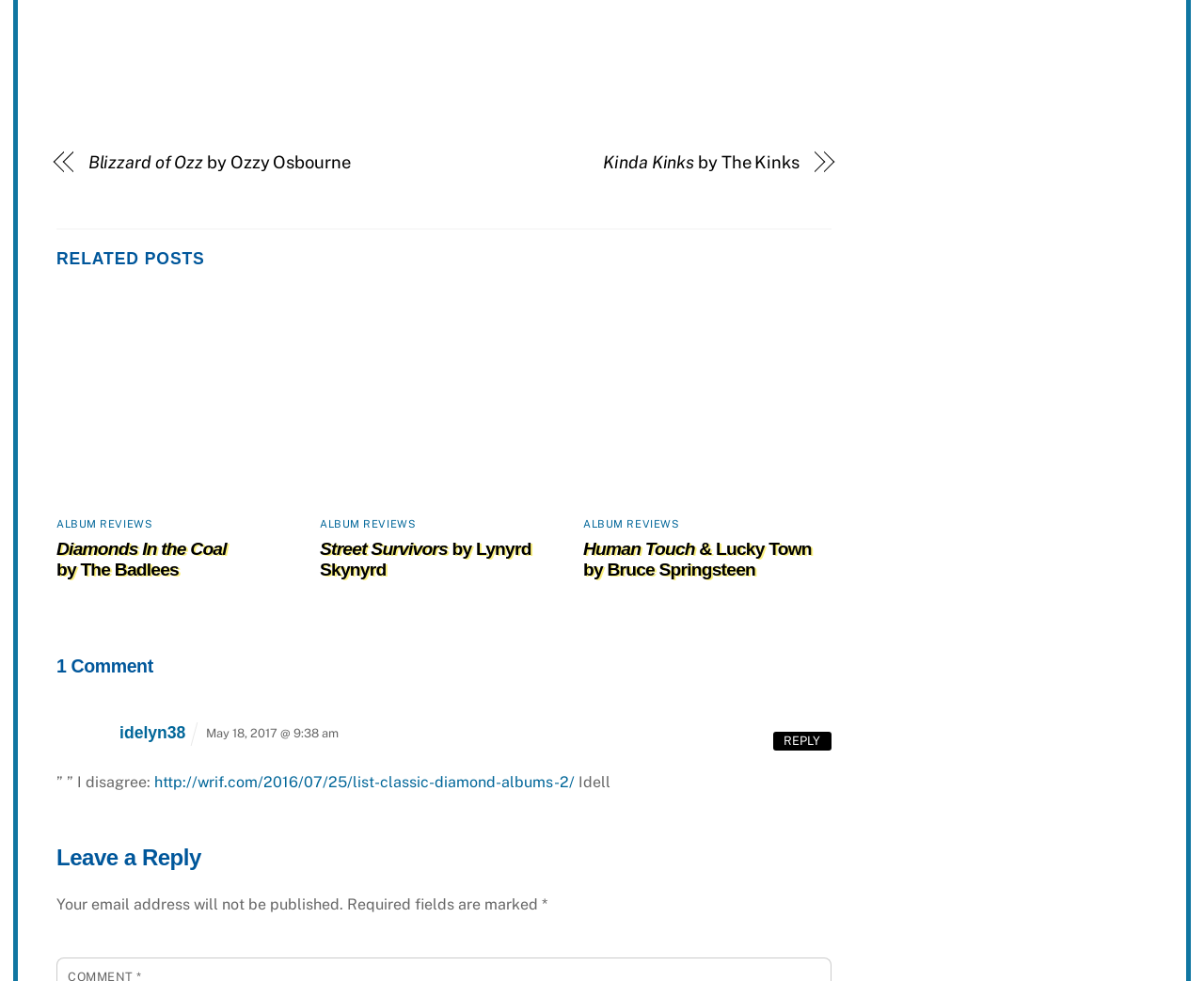Locate the bounding box of the user interface element based on this description: "alt="1980 Page ad"".

[0.066, 0.026, 0.535, 0.042]